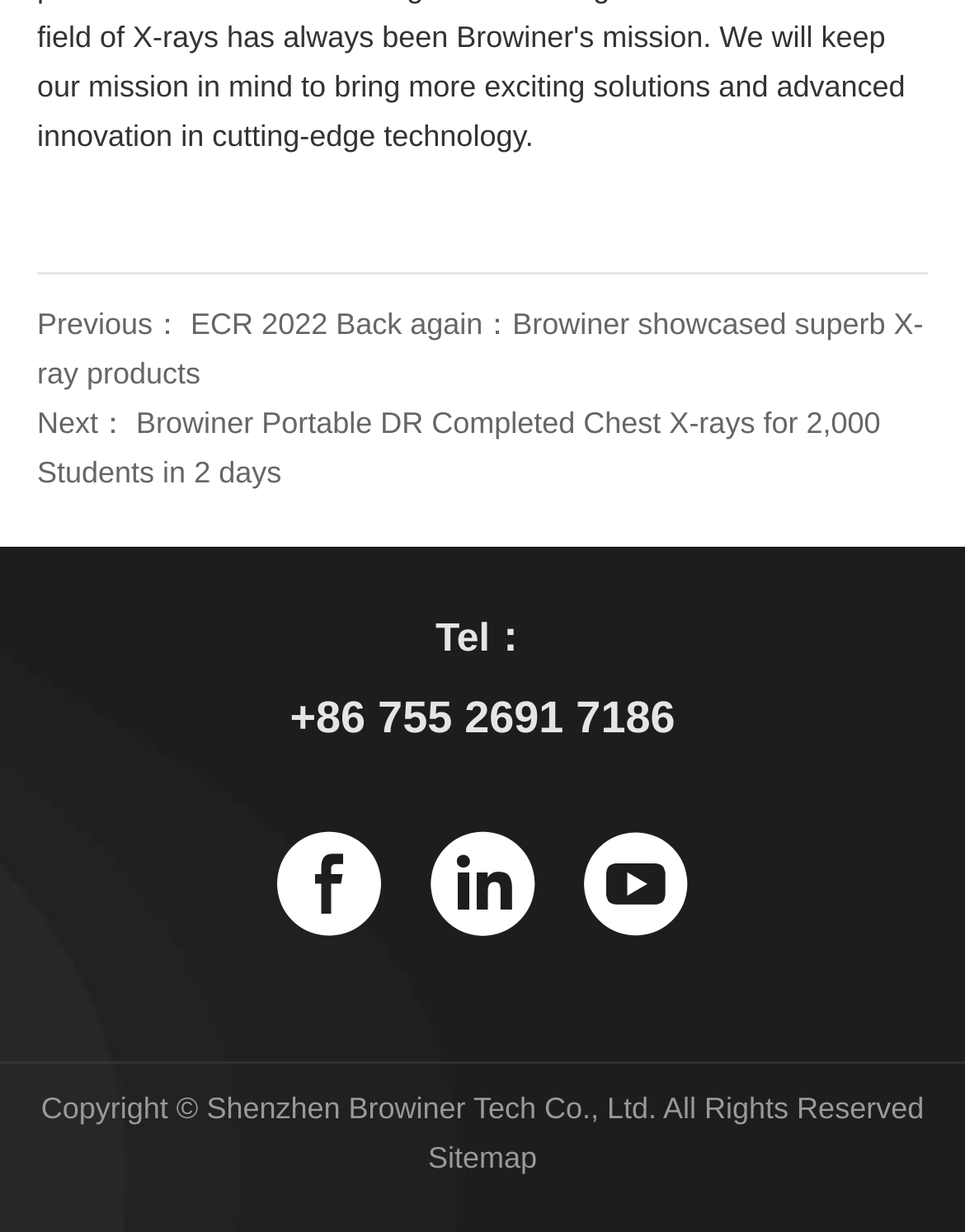Reply to the question with a brief word or phrase: How many social media links are there?

3